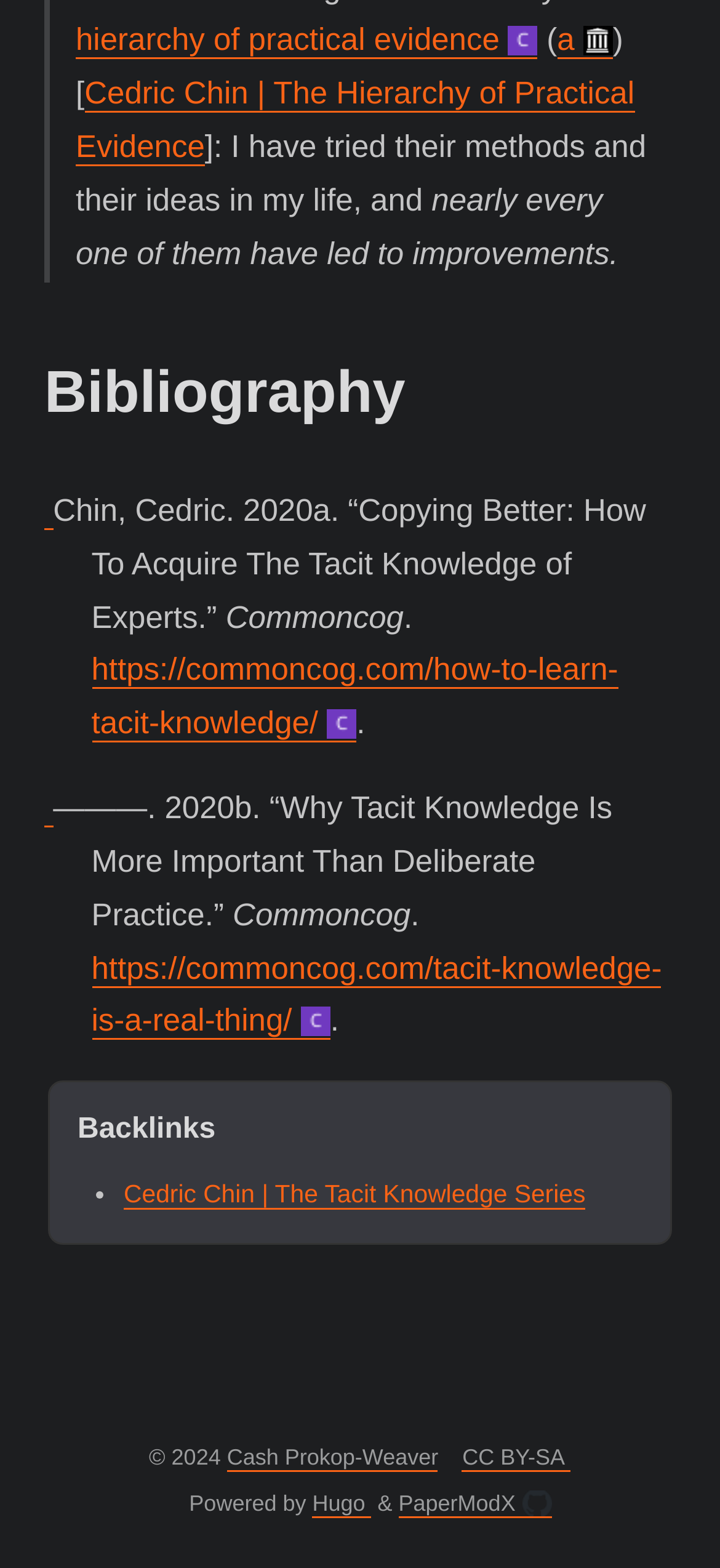Find the bounding box coordinates of the area to click in order to follow the instruction: "read Cedric Chin's article on copying better".

[0.127, 0.416, 0.859, 0.473]